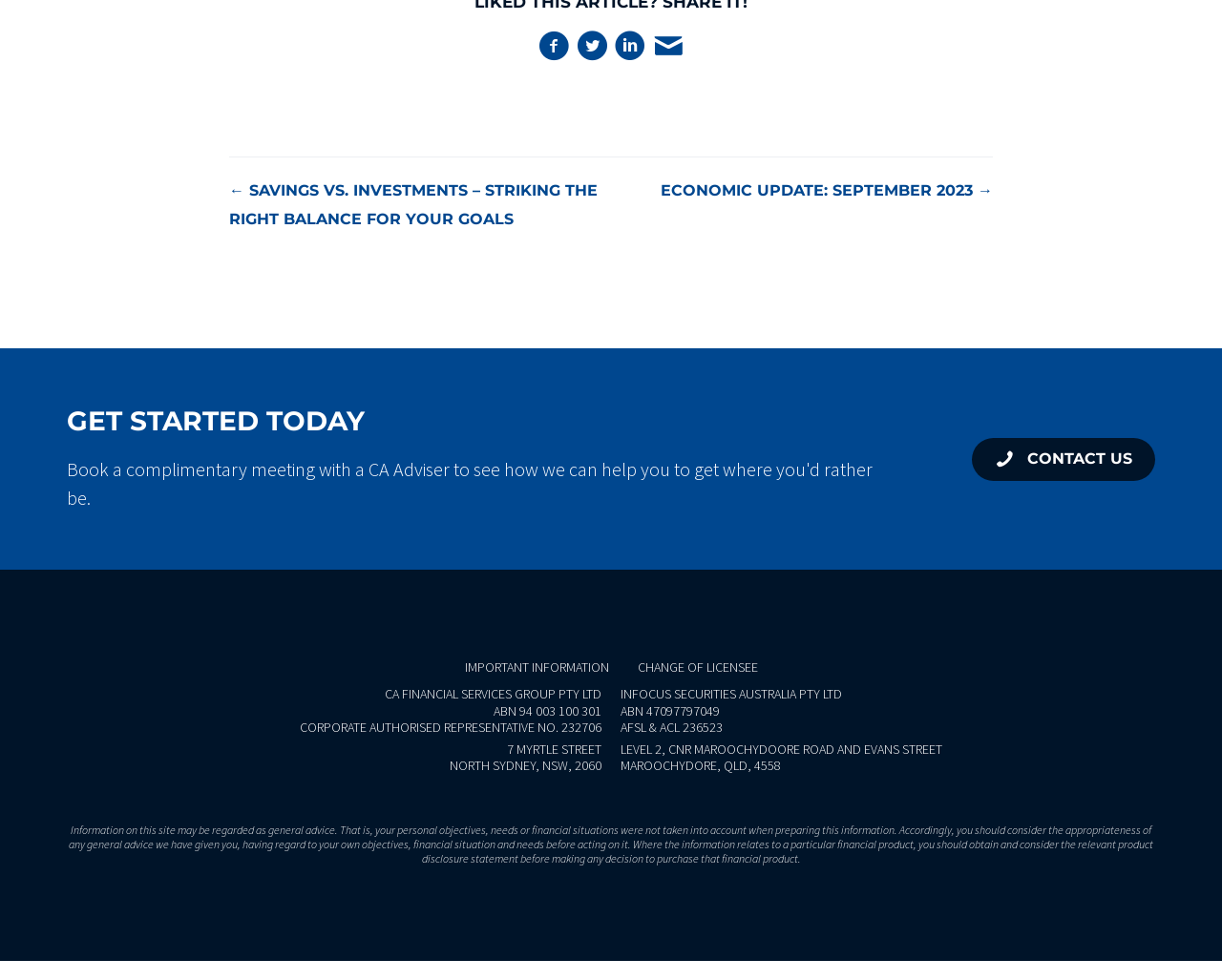Answer the question below with a single word or a brief phrase: 
What is the button text on the webpage?

Contact us